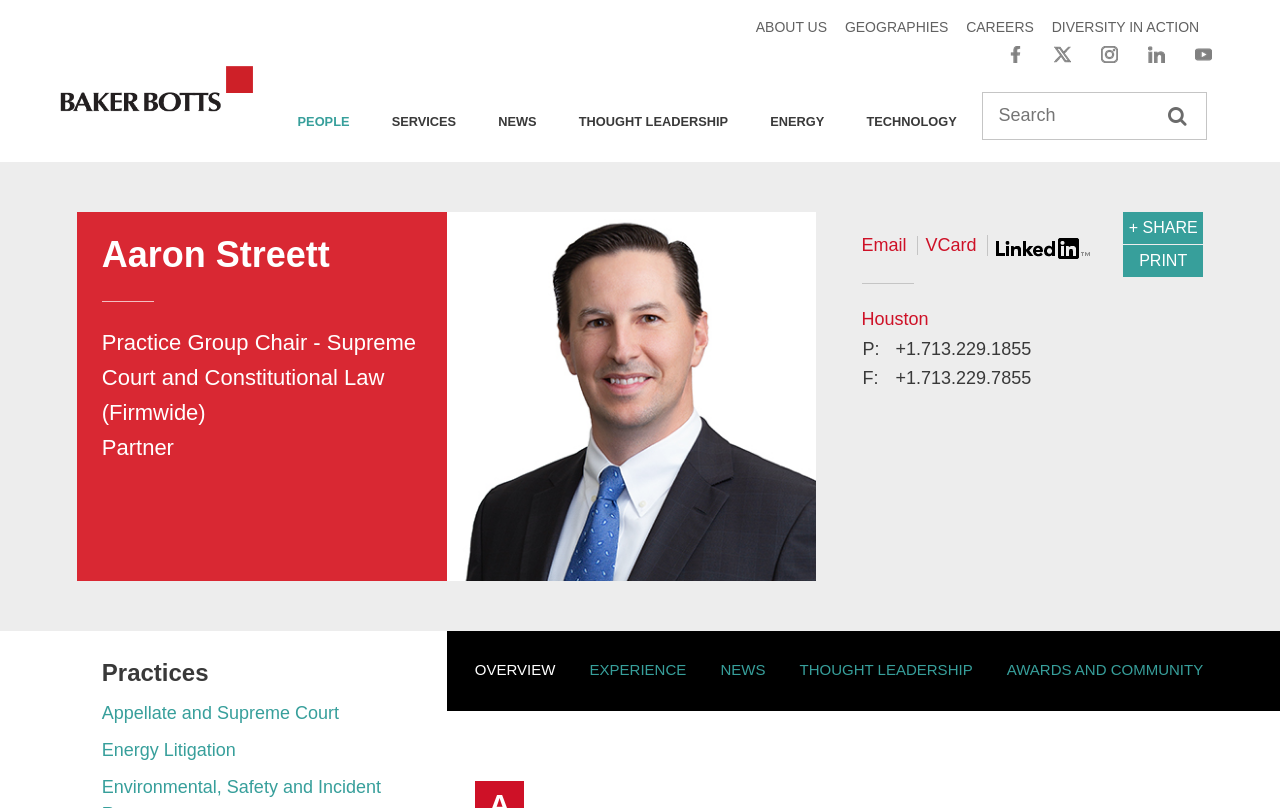Find the bounding box coordinates of the element's region that should be clicked in order to follow the given instruction: "Search for something". The coordinates should consist of four float numbers between 0 and 1, i.e., [left, top, right, bottom].

[0.768, 0.114, 0.943, 0.173]